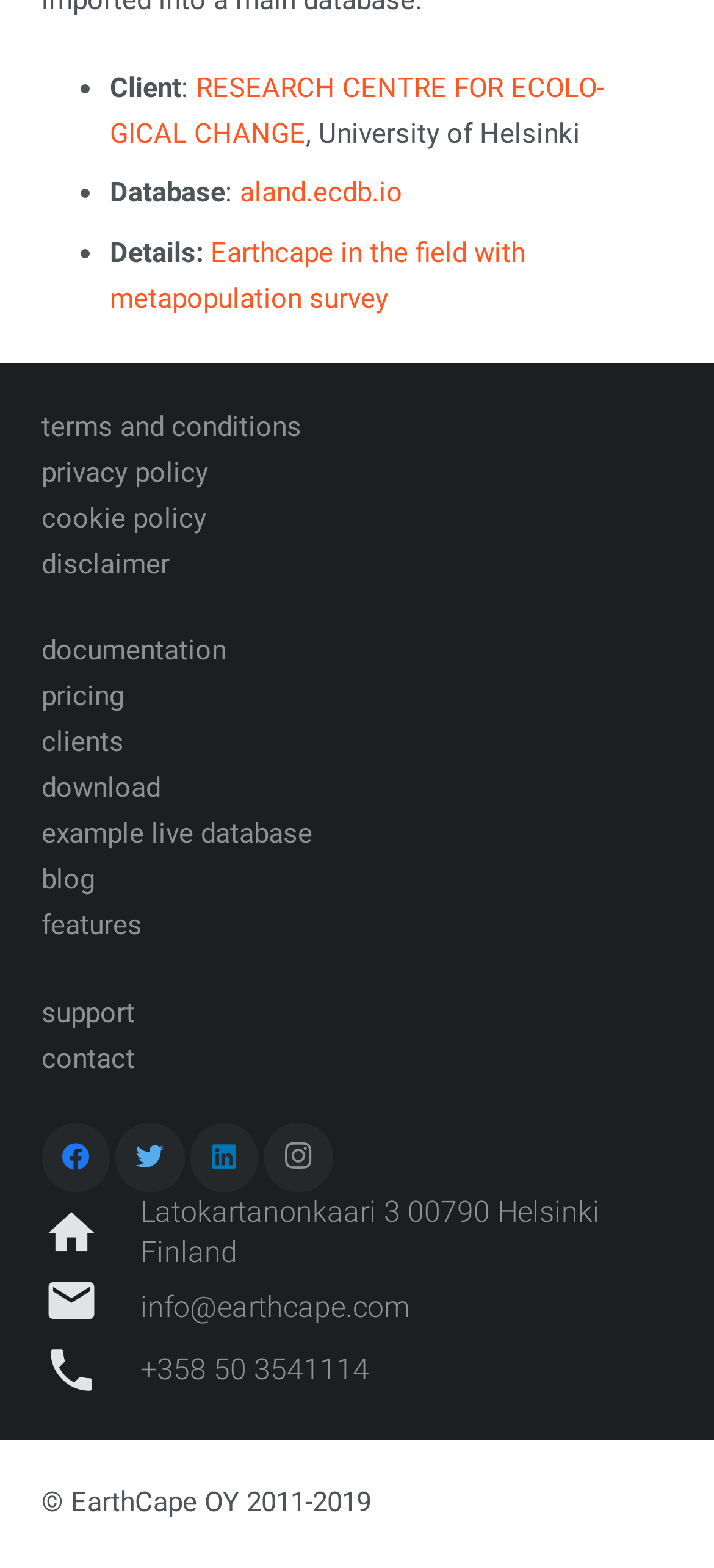Please answer the following question using a single word or phrase: 
What is the email address of the contact?

info@earthcape.com